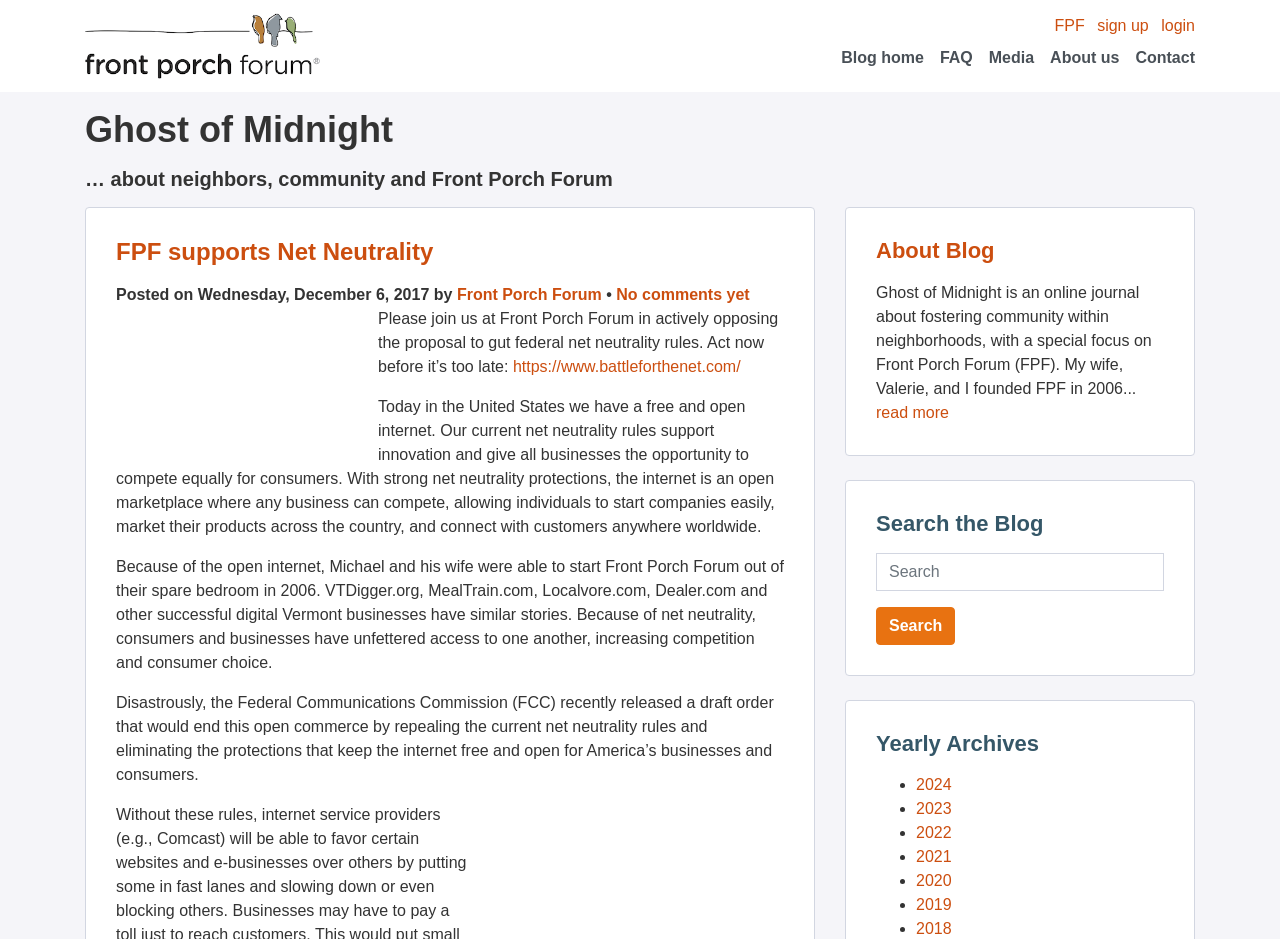What is the current status of net neutrality rules?
From the details in the image, provide a complete and detailed answer to the question.

I found the answer by reading the text on the page, which says 'Disastrously, the Federal Communications Commission (FCC) recently released a draft order that would end this open commerce by repealing the current net neutrality rules and eliminating the protections that keep the internet free and open for America’s businesses and consumers.' This suggests that the current status of net neutrality rules is under threat.